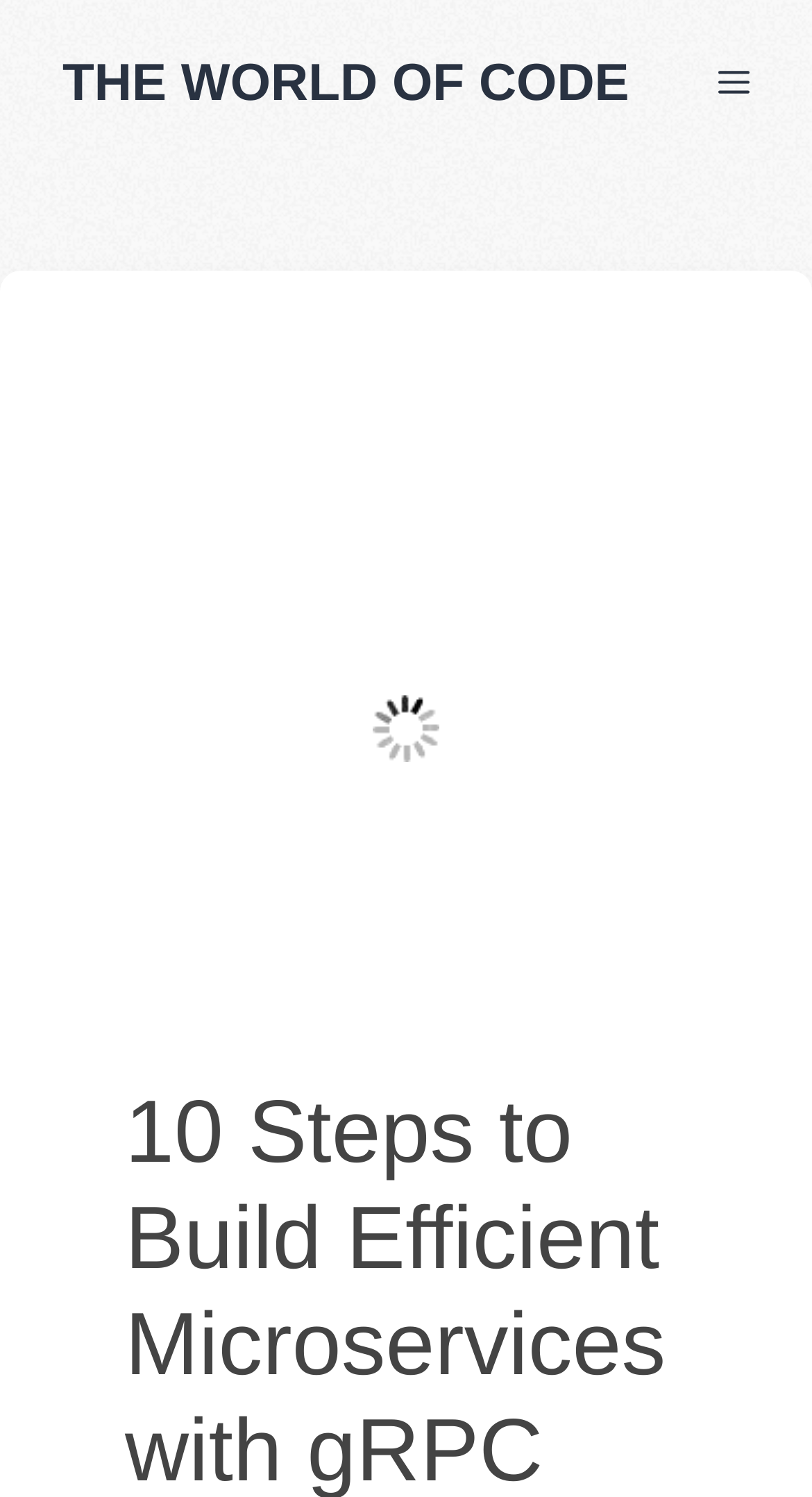Find and provide the bounding box coordinates for the UI element described with: "Menu".

[0.885, 0.028, 0.923, 0.083]